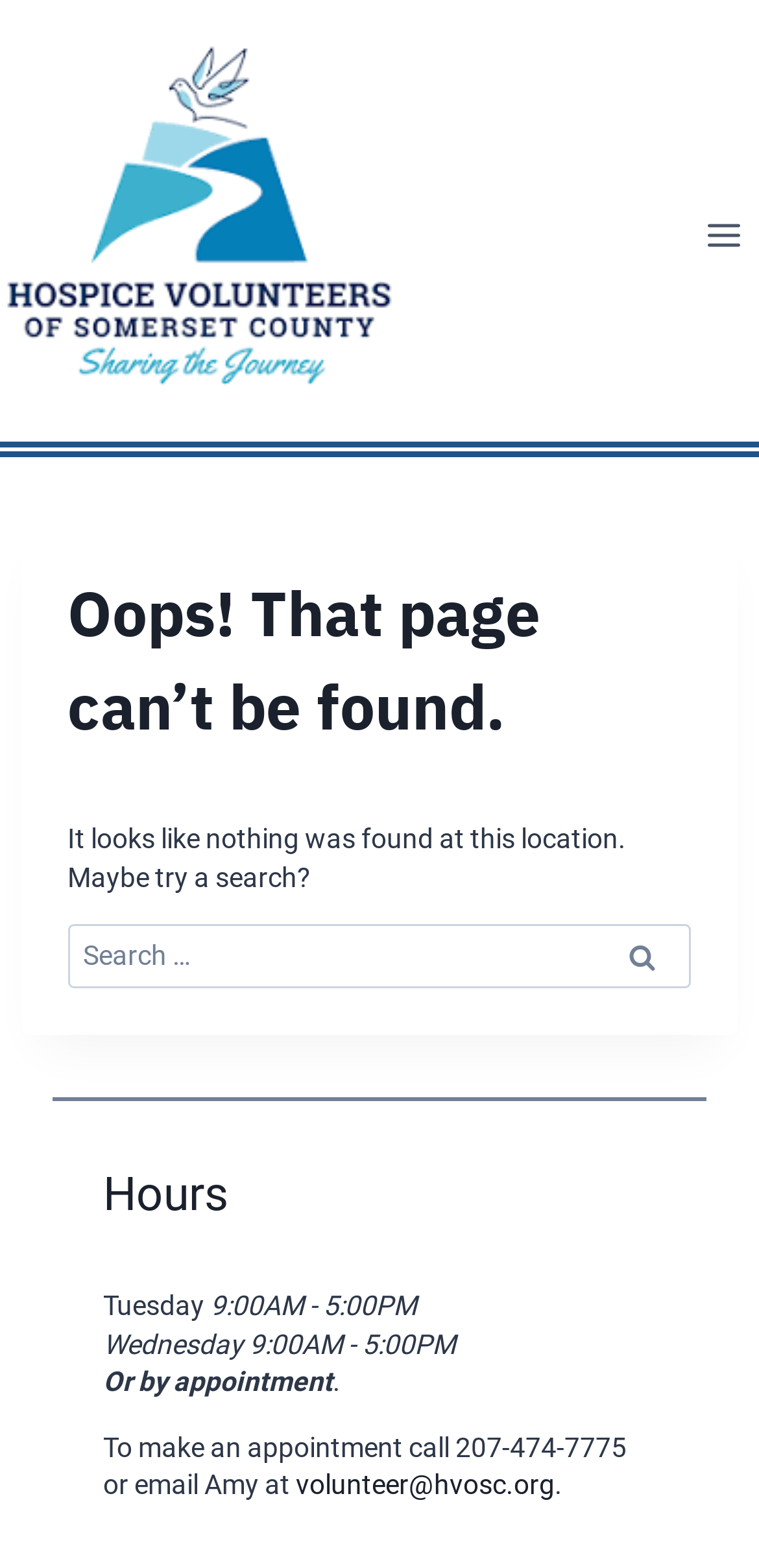Give the bounding box coordinates for this UI element: "Toggle Menu". The coordinates should be four float numbers between 0 and 1, arranged as [left, top, right, bottom].

[0.906, 0.131, 1.0, 0.169]